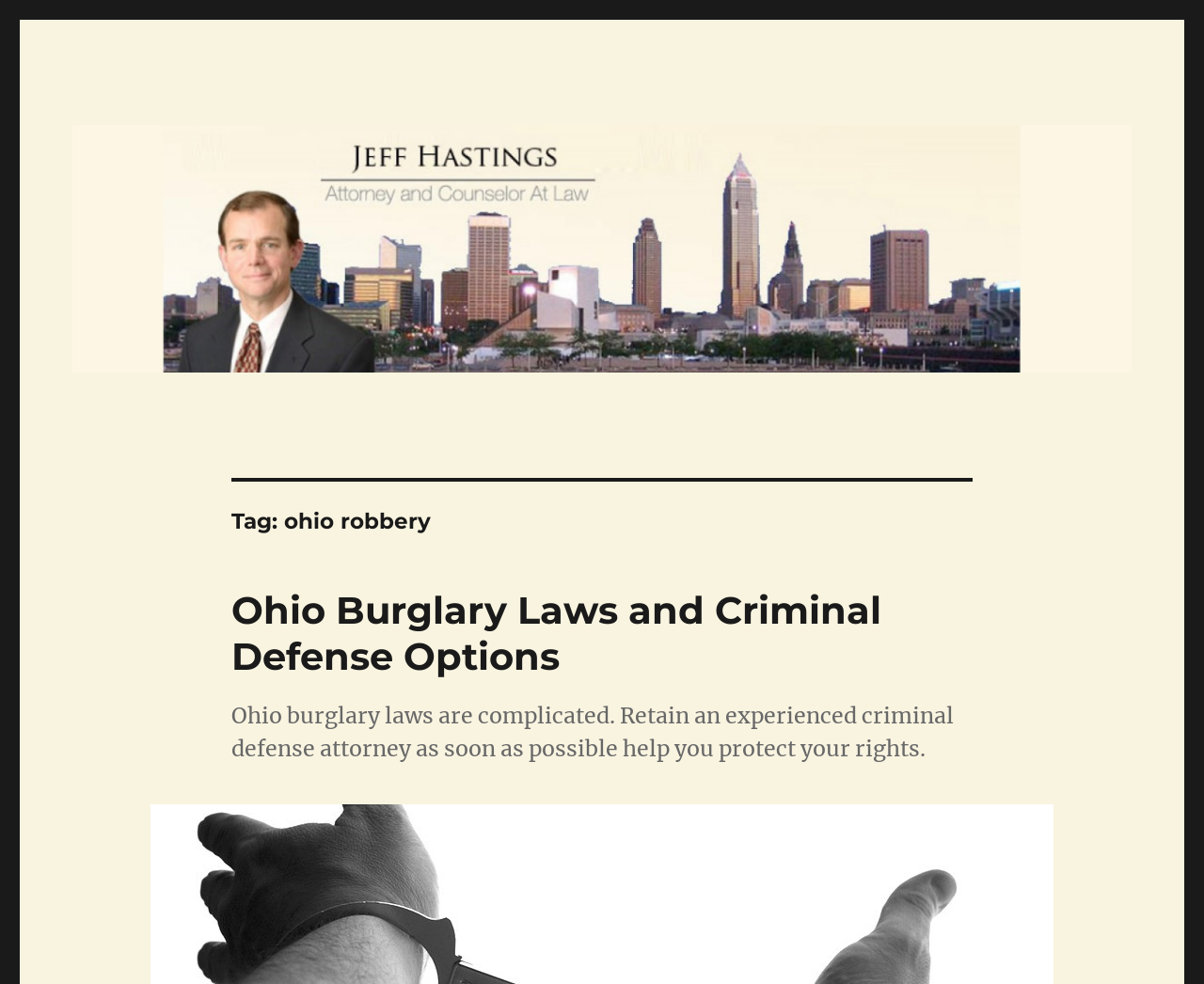Create an in-depth description of the webpage, covering main sections.

The webpage appears to be a law firm's webpage, specifically focused on criminal defense law in Ohio. At the top, there are two identical links with the text "Jeff Hastings | Criminal Civil Defense Law Attorney Cleveland Ohio", one of which is accompanied by an image. 

Below these links, there is a header section with two headings. The first heading reads "Tag: ohio robbery", and the second heading reads "Ohio Burglary Laws and Criminal Defense Options". The second heading is also a link. 

Underneath the second heading, there is a paragraph of text that explains the complexity of Ohio burglary laws and the importance of retaining an experienced criminal defense attorney to protect one's rights.